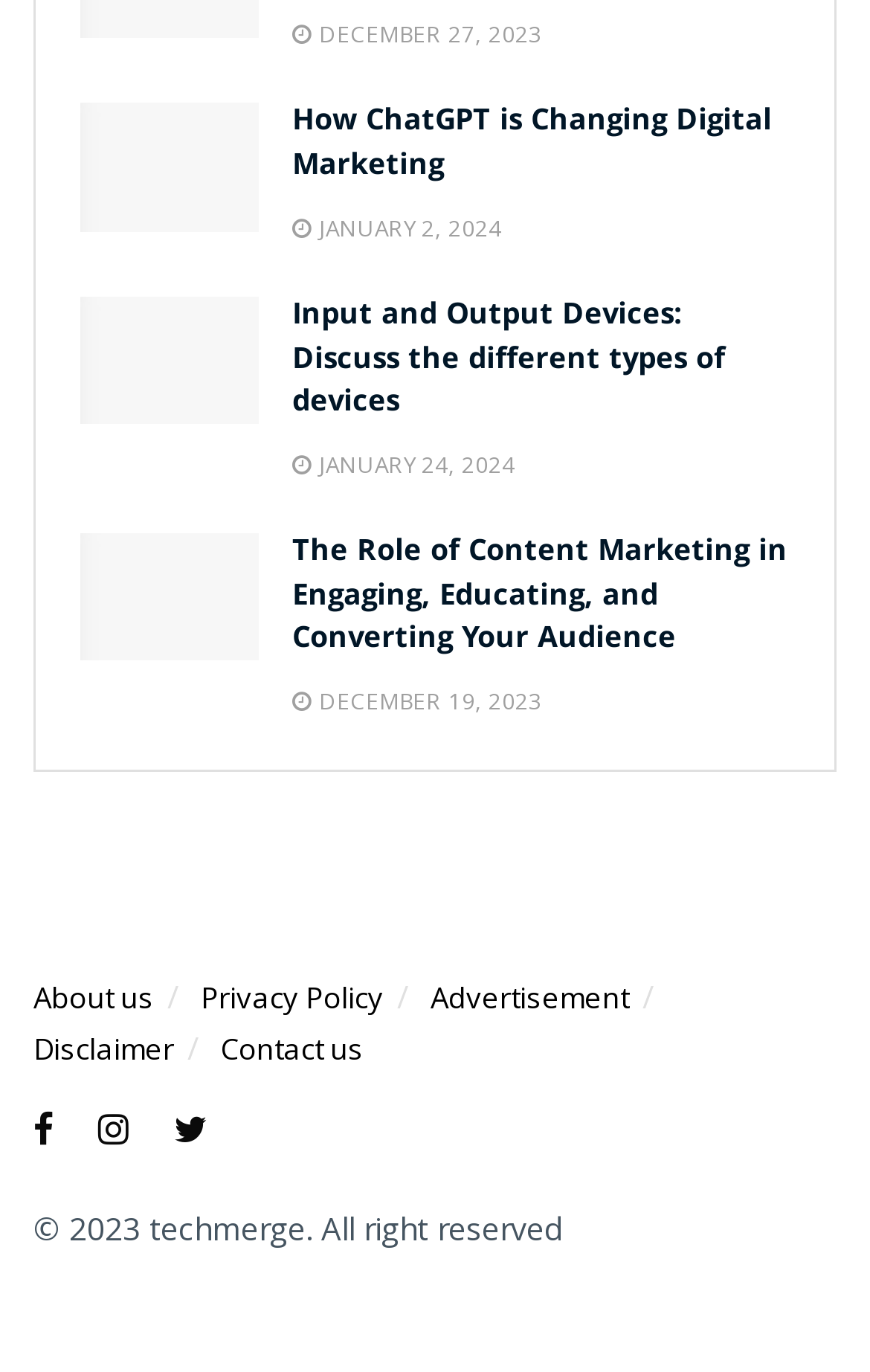Refer to the image and offer a detailed explanation in response to the question: How many links are in the footer section?

I identified the footer section by looking at the y-coordinates of the elements, which are all above 0.7. Within this section, I counted the number of link elements, which are 'About us', 'Privacy Policy', 'Advertisement', 'Disclaimer', and 'Contact us'.